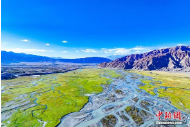What type of landscape is depicted in the image?
Refer to the image and provide a one-word or short phrase answer.

Grassland